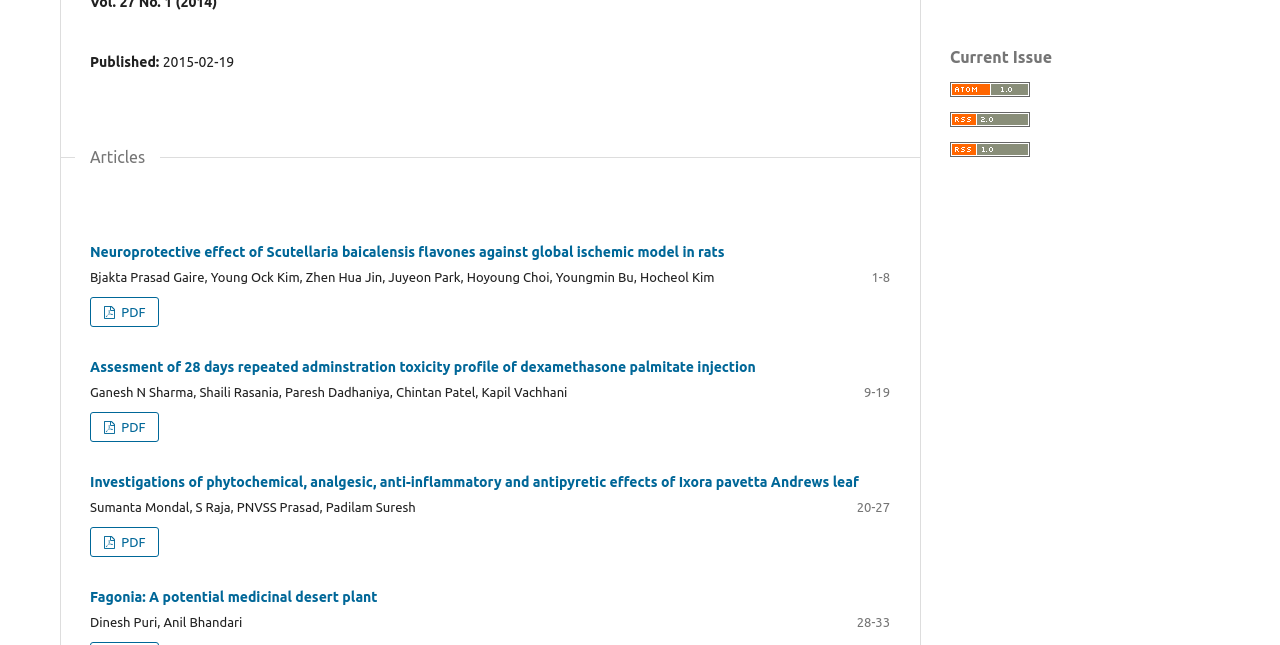Determine the bounding box for the UI element that matches this description: "alt="RSS1 logo"".

[0.742, 0.223, 0.805, 0.248]